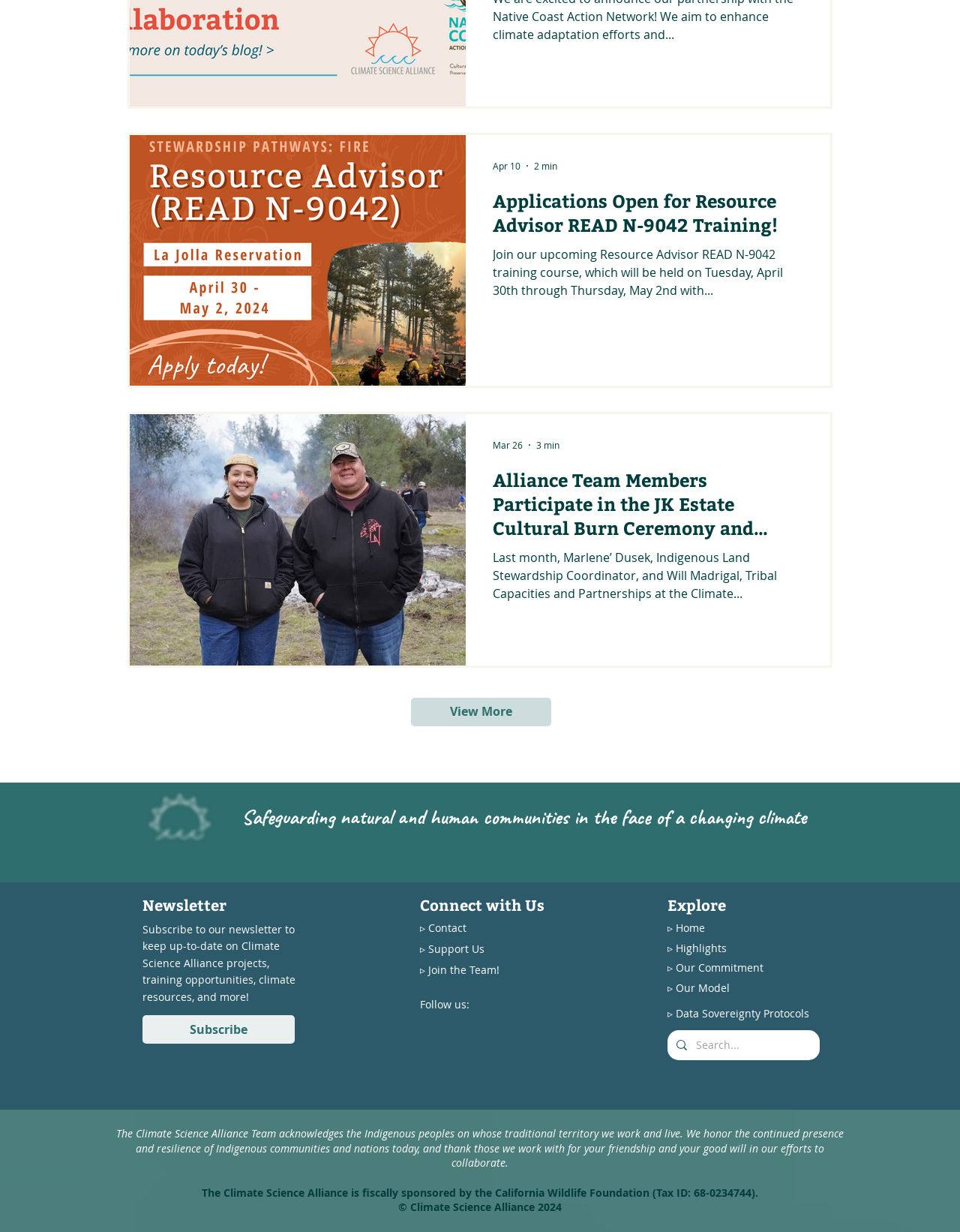Indicate the bounding box coordinates of the clickable region to achieve the following instruction: "Search for climate resources."

[0.725, 0.836, 0.821, 0.861]